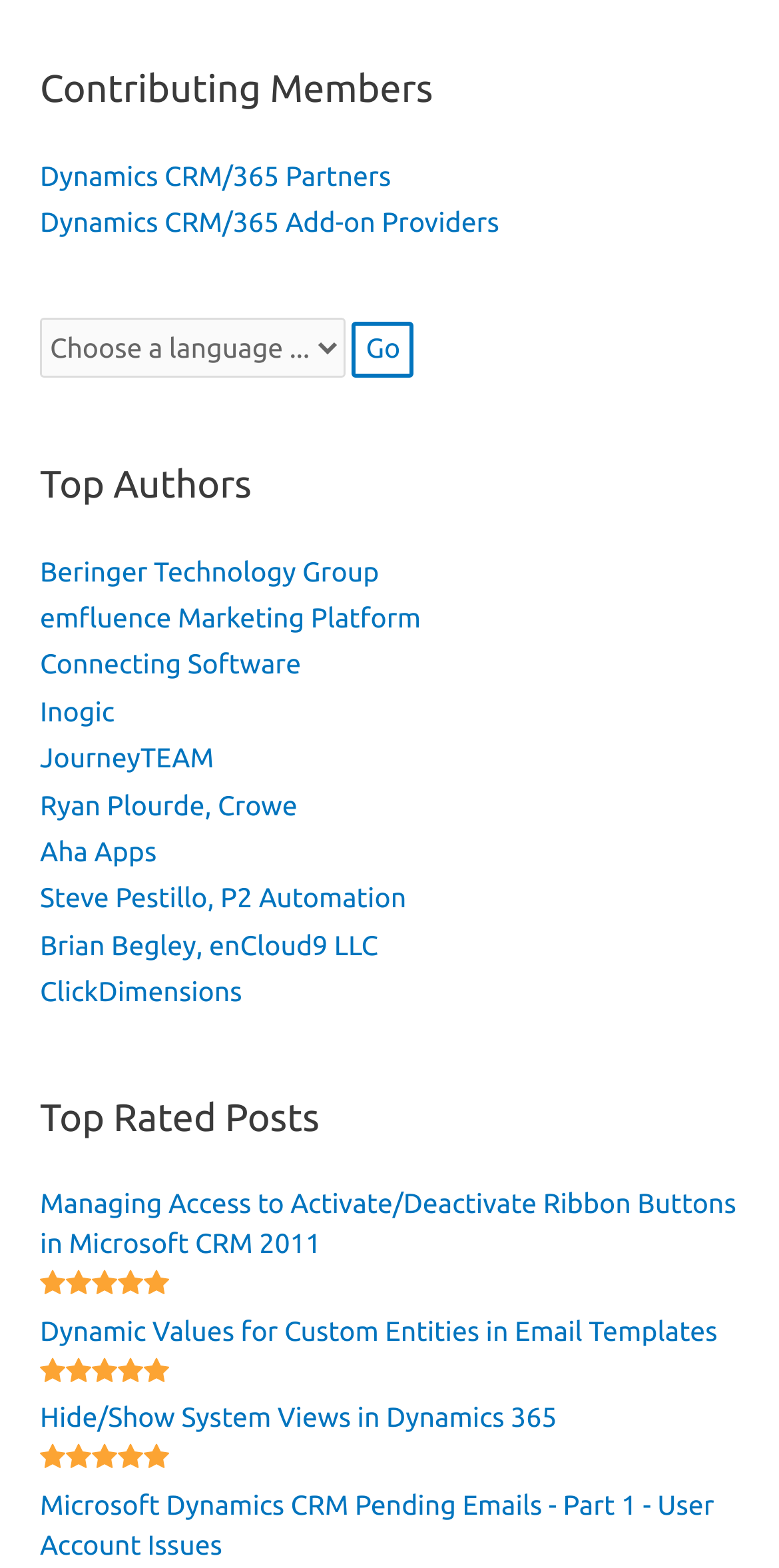Determine the bounding box coordinates for the clickable element to execute this instruction: "Input your email". Provide the coordinates as four float numbers between 0 and 1, i.e., [left, top, right, bottom].

None